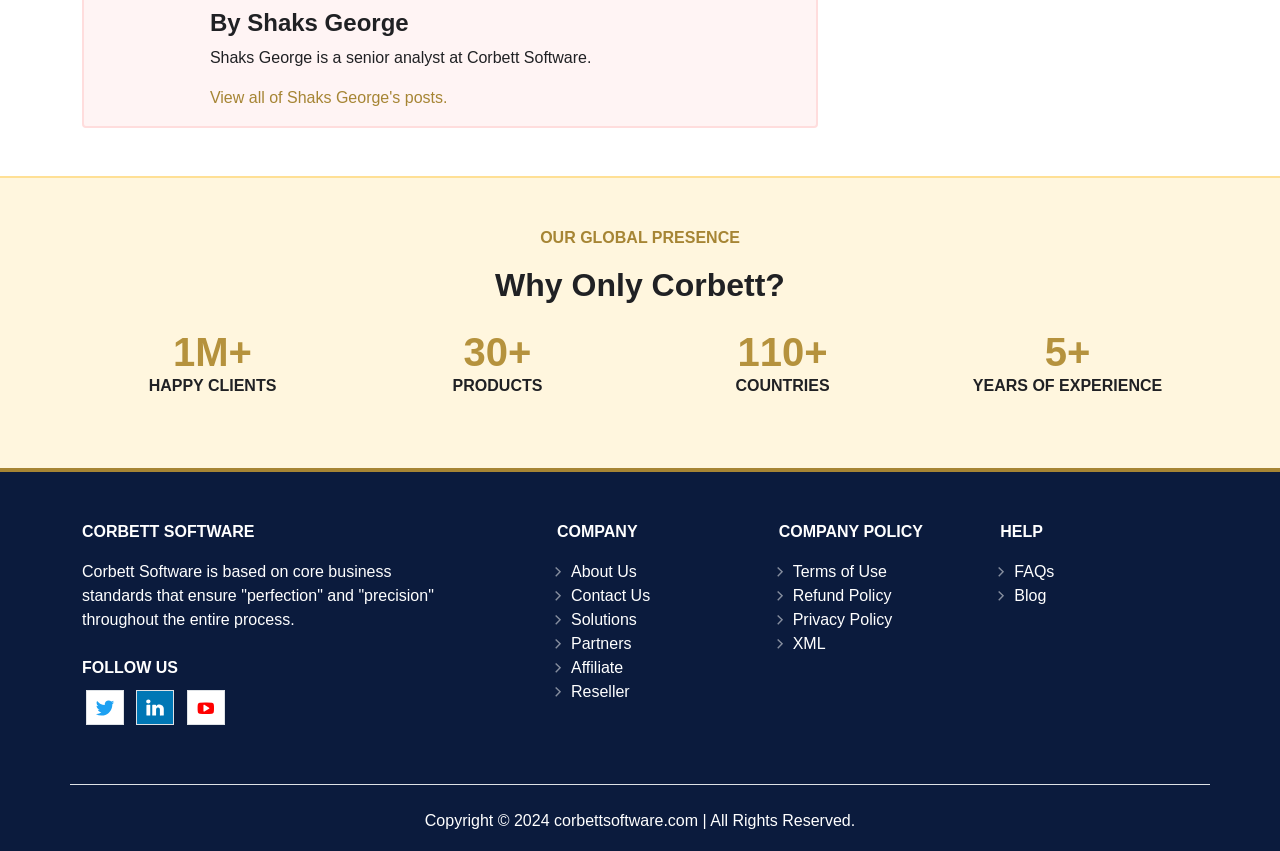Locate the bounding box coordinates of the element that should be clicked to fulfill the instruction: "Share the article on Twitter".

None